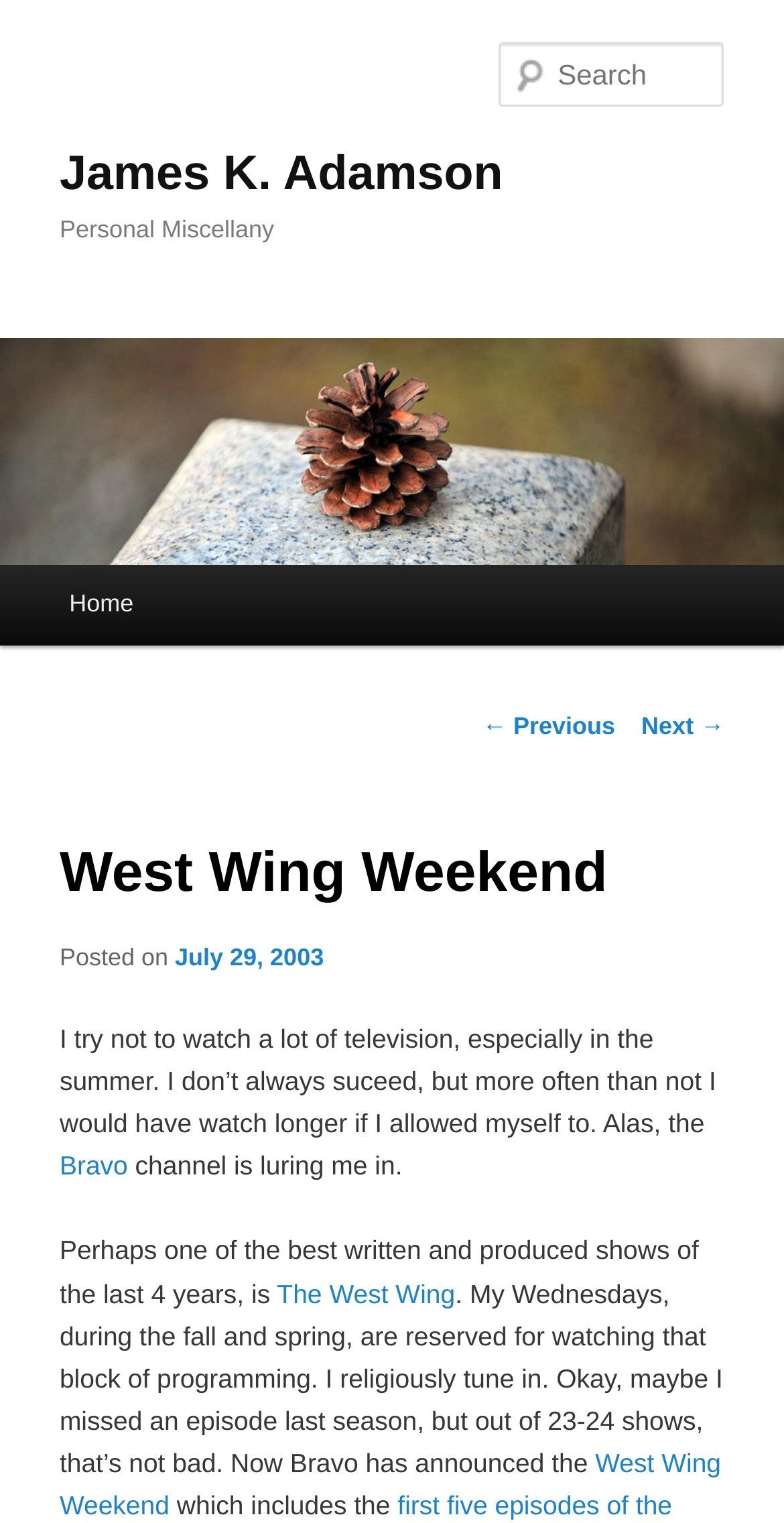What is the title of the article?
Please provide a single word or phrase as your answer based on the screenshot.

West Wing Weekend